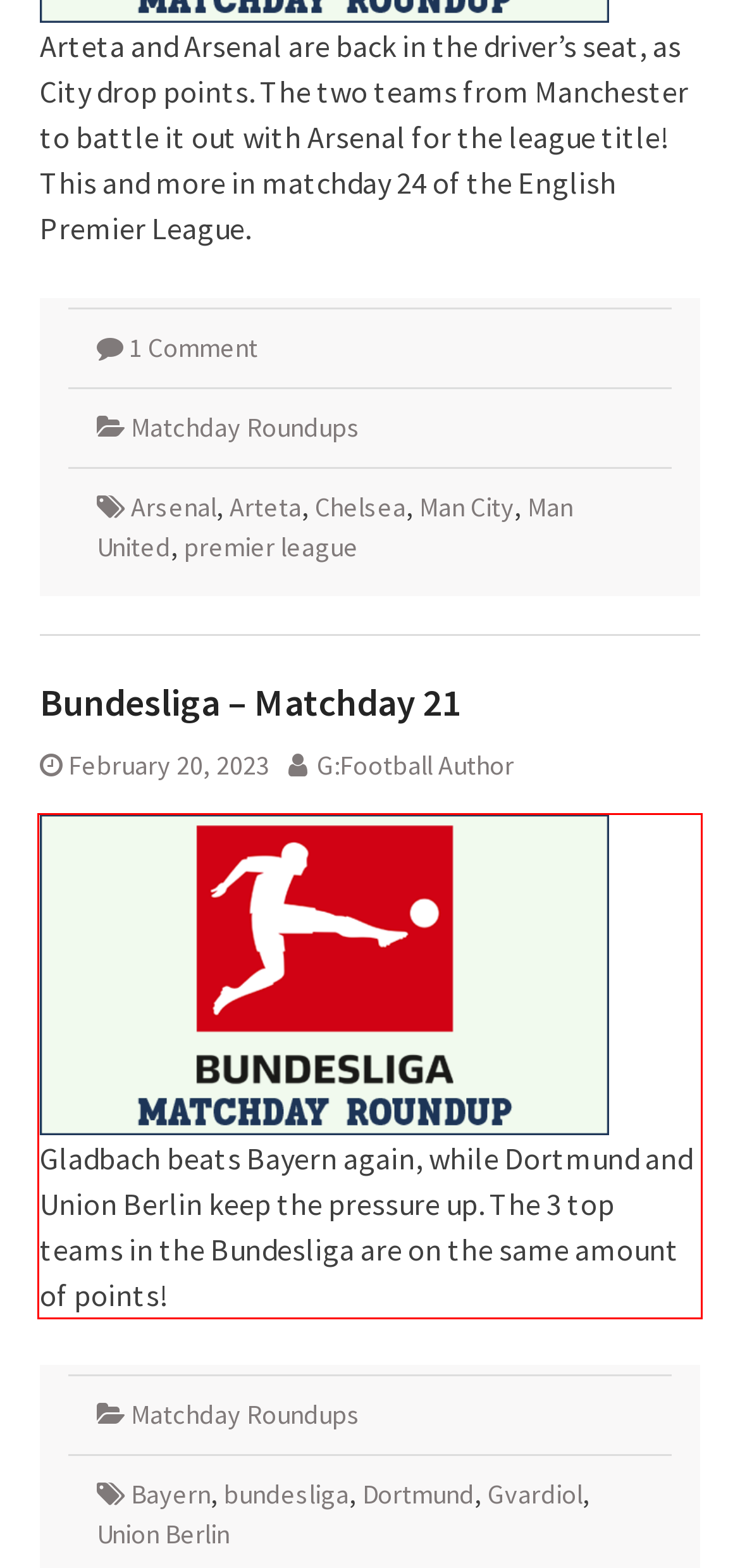Review the webpage screenshot provided, and perform OCR to extract the text from the red bounding box.

Gladbach beats Bayern again, while Dortmund and Union Berlin keep the pressure up. The 3 top teams in the Bundesliga are on the same amount of points!